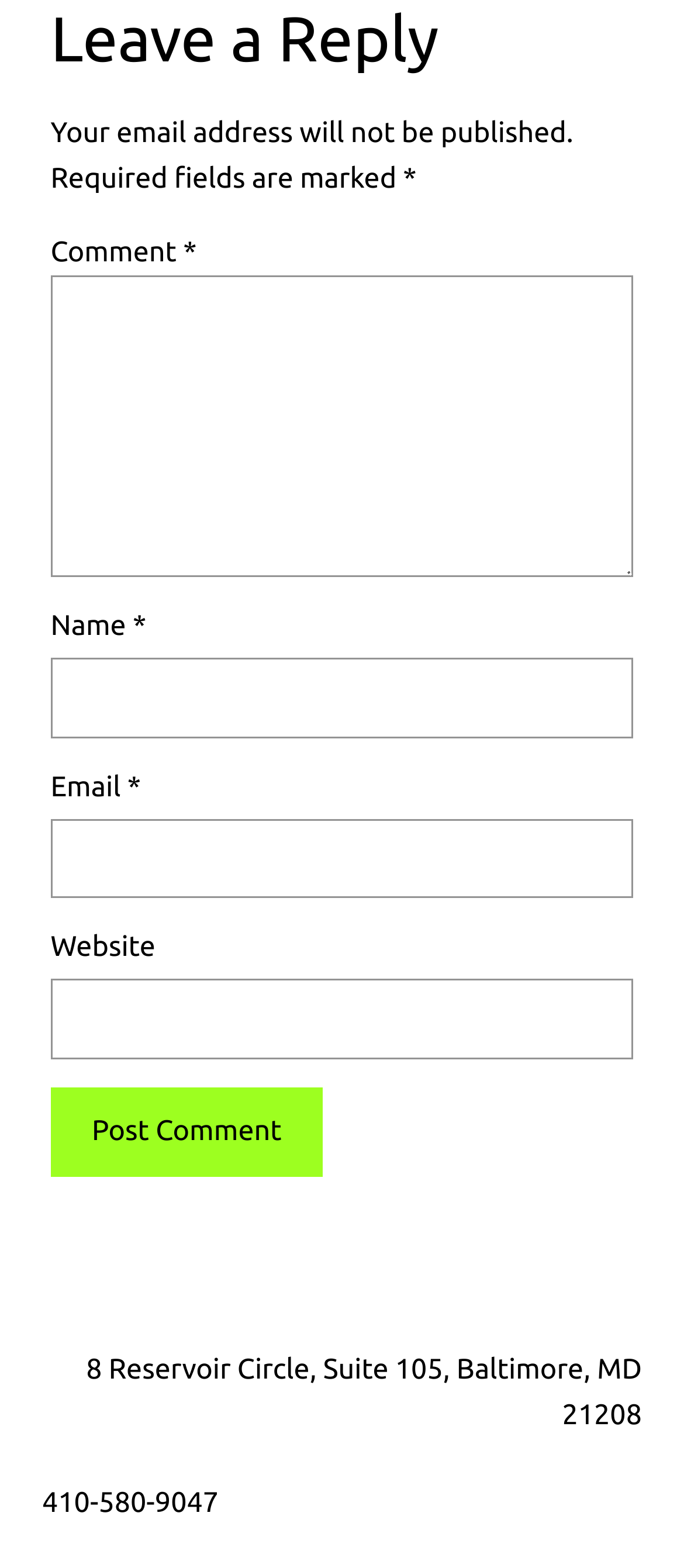Respond to the question below with a single word or phrase:
What is the phone number listed on the webpage?

410-580-9047